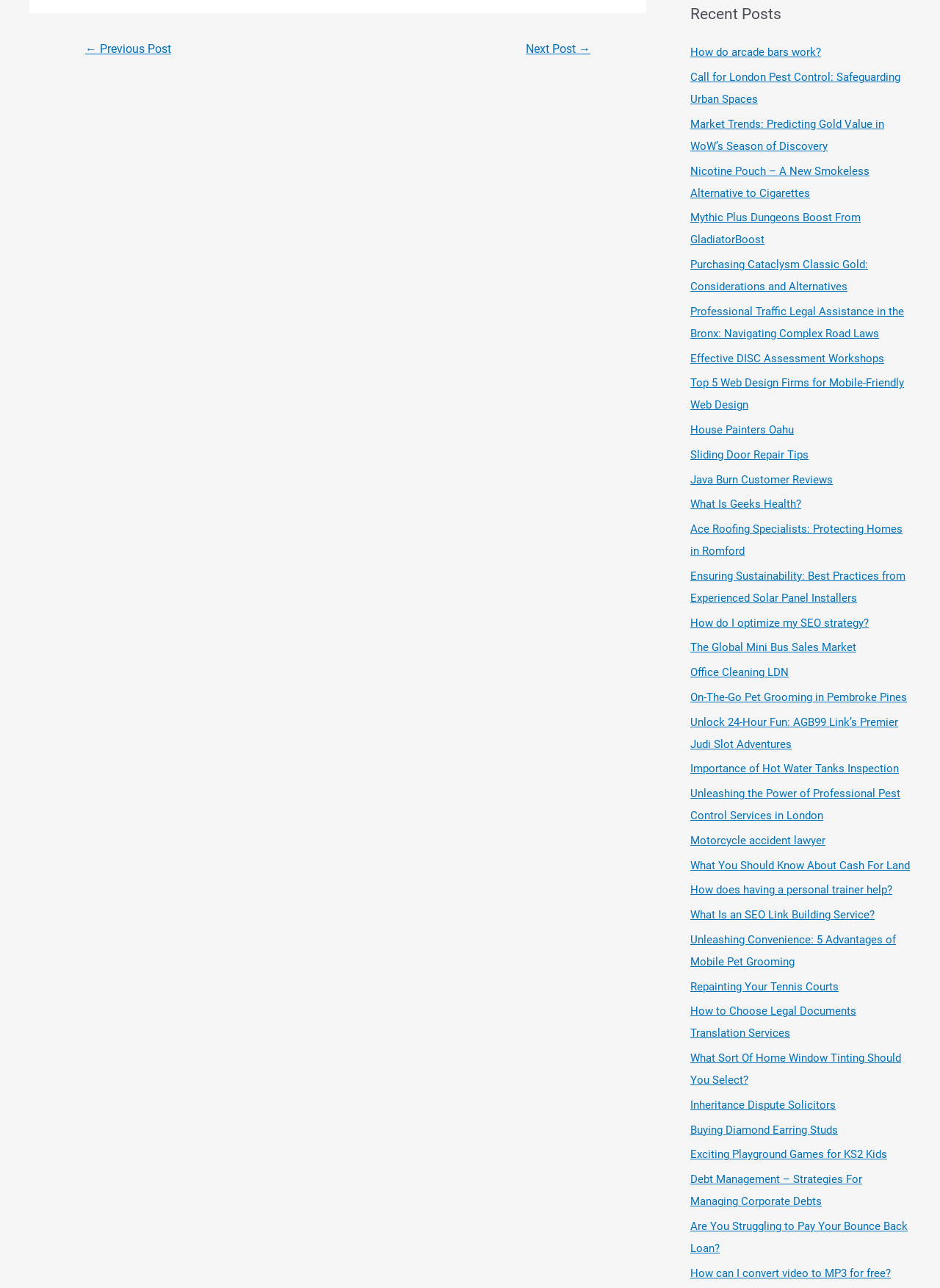Show the bounding box coordinates for the HTML element as described: "Repainting Your Tennis Courts".

[0.734, 0.761, 0.892, 0.771]